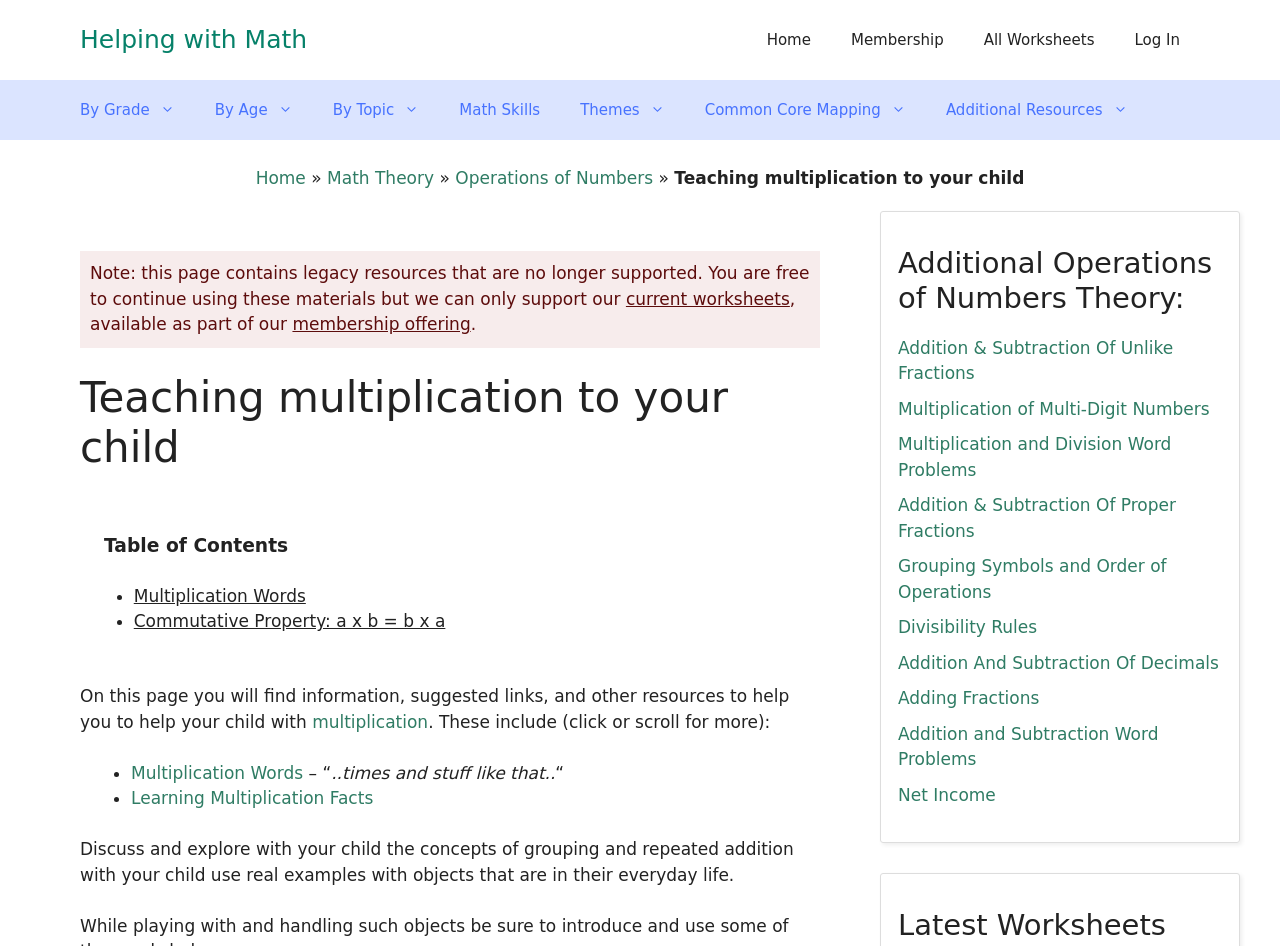Identify the bounding box coordinates of the area that should be clicked in order to complete the given instruction: "Click on the 'Helping with Math' link". The bounding box coordinates should be four float numbers between 0 and 1, i.e., [left, top, right, bottom].

[0.062, 0.026, 0.24, 0.057]